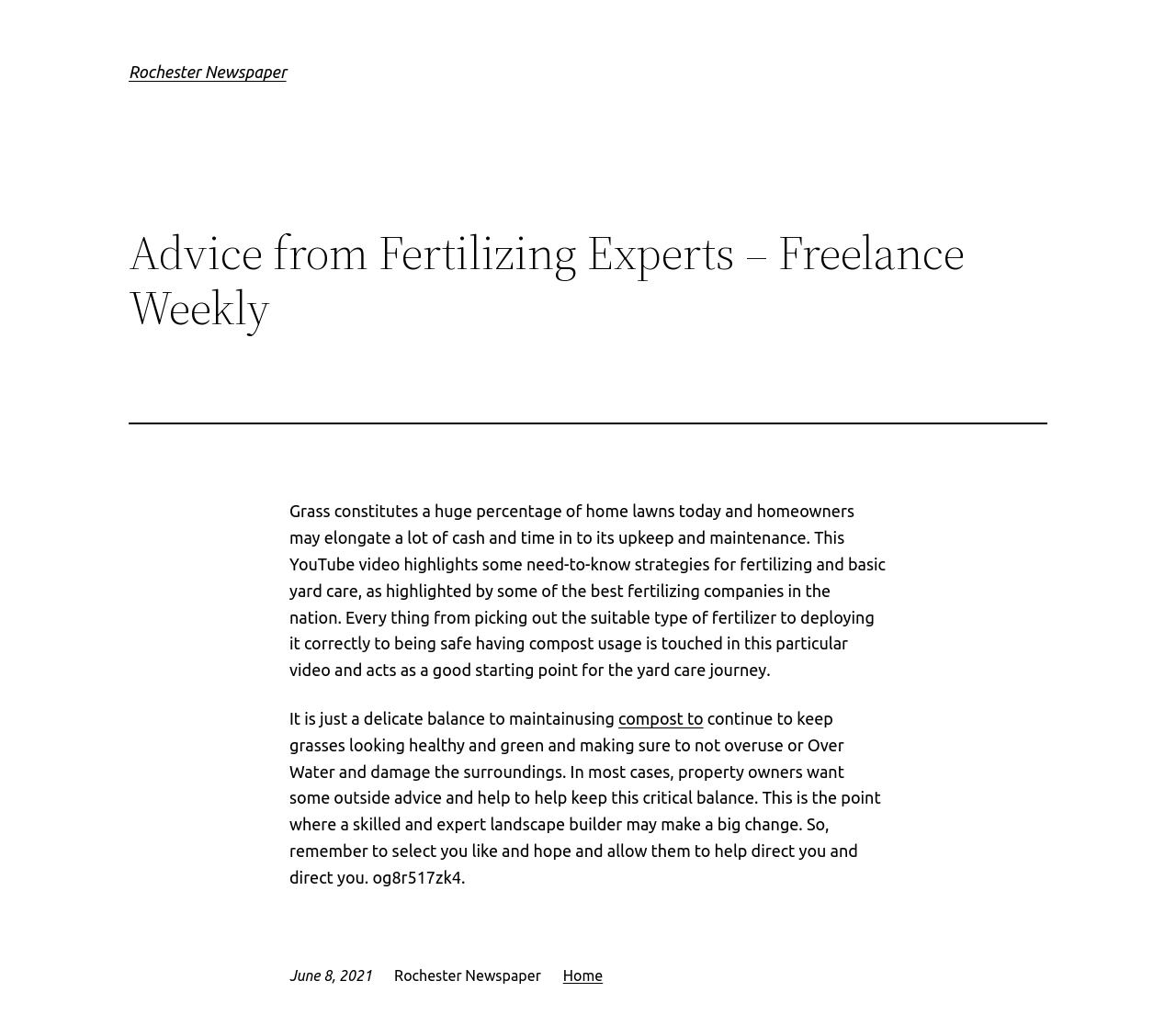For the given element description Rochester Newspaper, determine the bounding box coordinates of the UI element. The coordinates should follow the format (top-left x, top-left y, bottom-right x, bottom-right y) and be within the range of 0 to 1.

[0.109, 0.061, 0.243, 0.079]